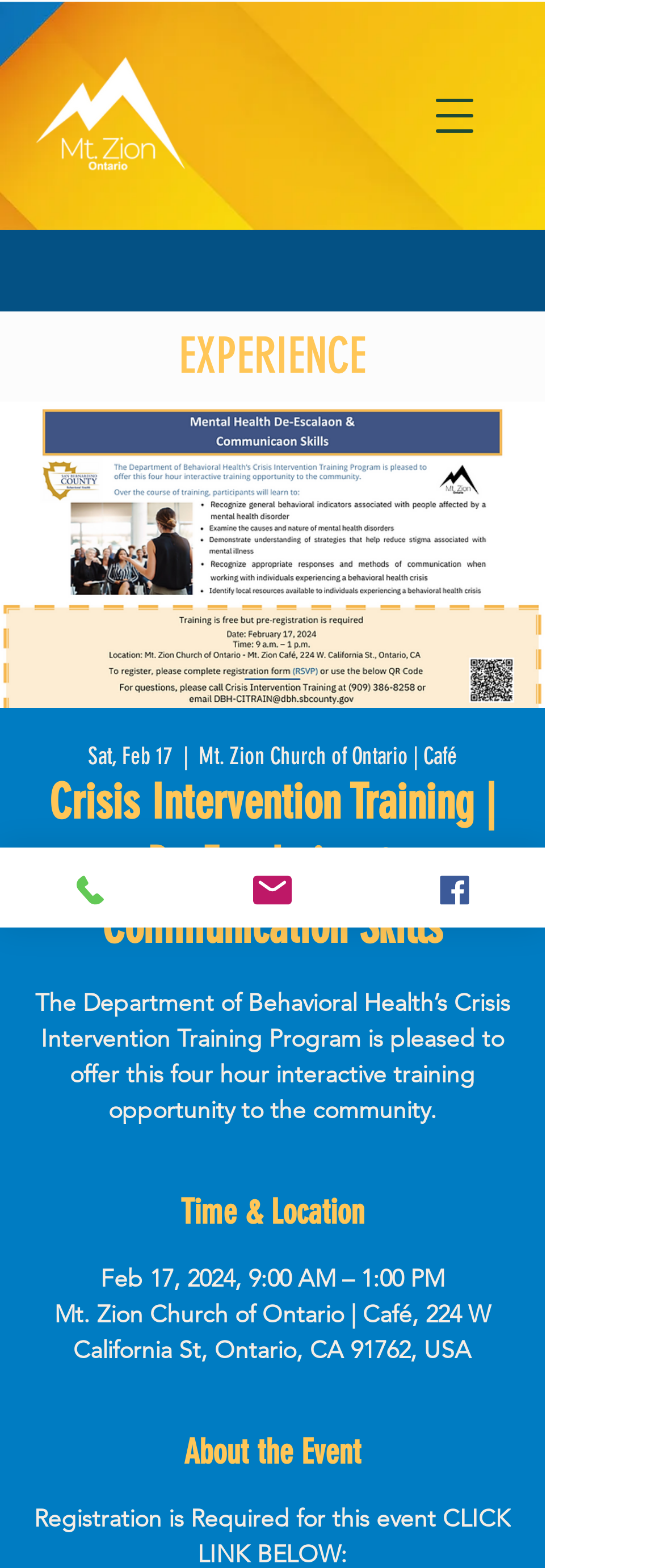Specify the bounding box coordinates (top-left x, top-left y, bottom-right x, bottom-right y) of the UI element in the screenshot that matches this description: aria-label="Open navigation menu"

[0.597, 0.045, 0.769, 0.103]